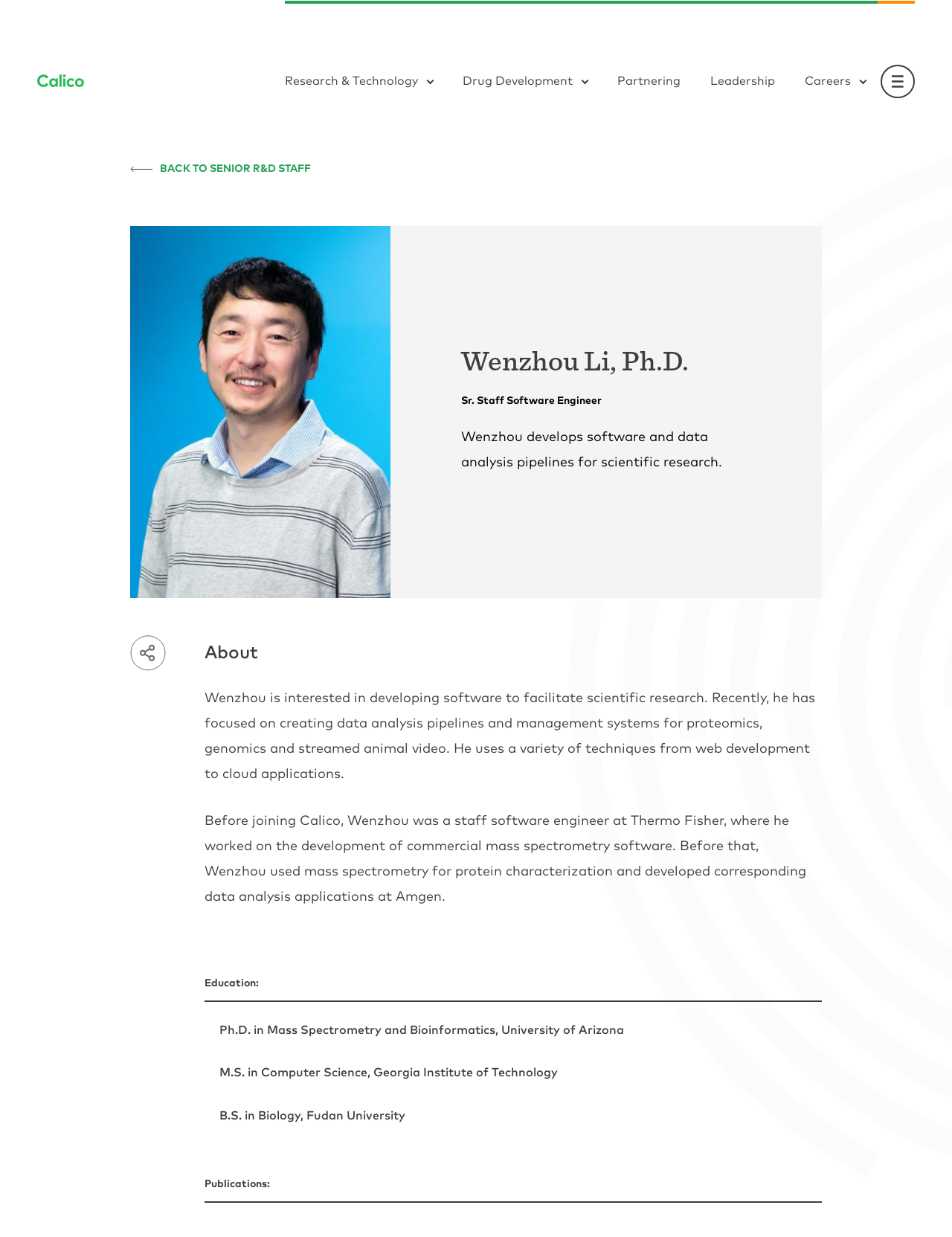Using the provided description Drug Development, find the bounding box coordinates for the UI element. Provide the coordinates in (top-left x, top-left y, bottom-right x, bottom-right y) format, ensuring all values are between 0 and 1.

[0.486, 0.06, 0.617, 0.07]